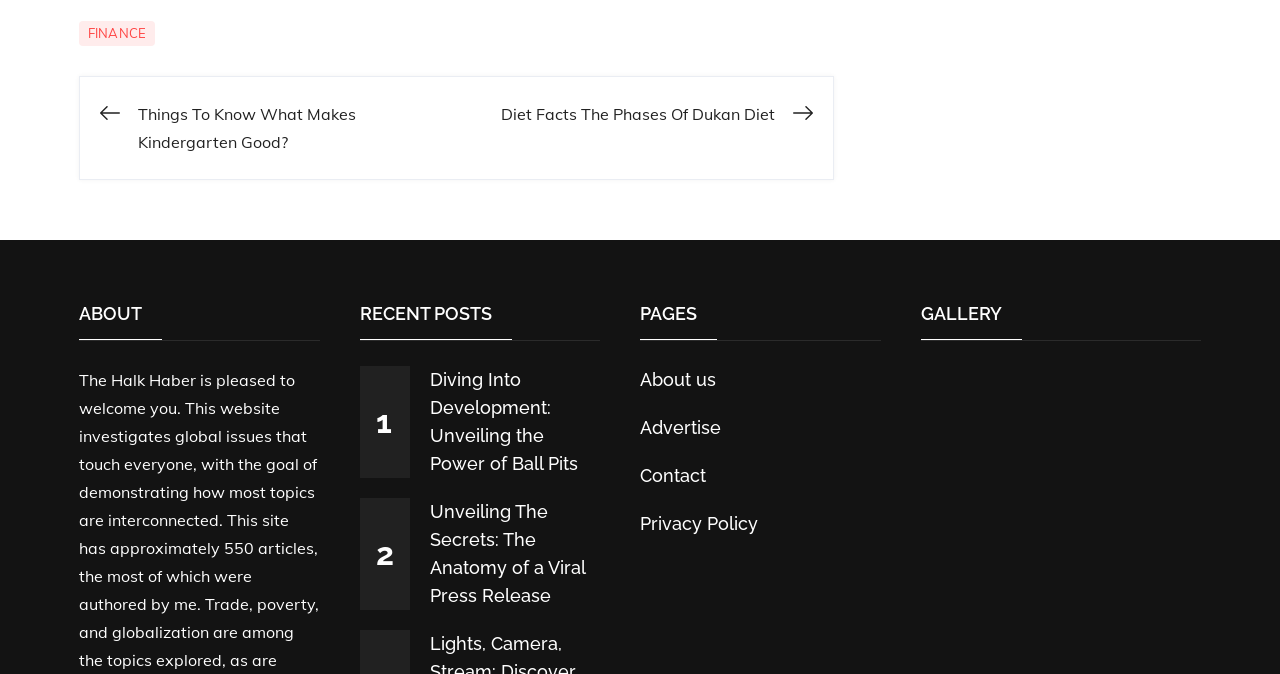Refer to the image and answer the question with as much detail as possible: How many figures are there in the 'GALLERY' section?

In the 'GALLERY' section, there are four figures, each with a link, and they are arranged in two rows with two figures in each row.